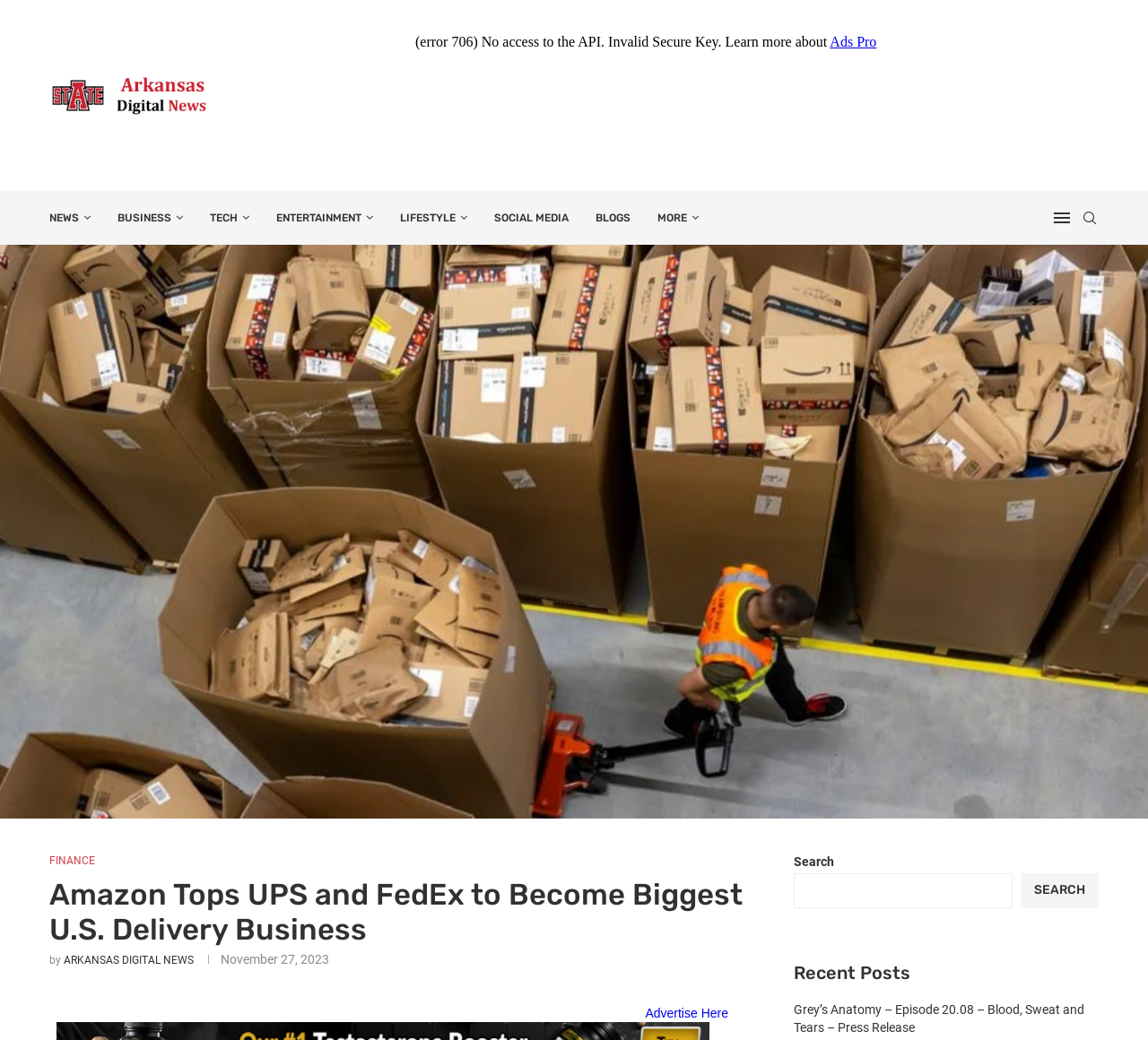Identify the bounding box coordinates for the region to click in order to carry out this instruction: "Check finance news". Provide the coordinates using four float numbers between 0 and 1, formatted as [left, top, right, bottom].

[0.043, 0.822, 0.083, 0.834]